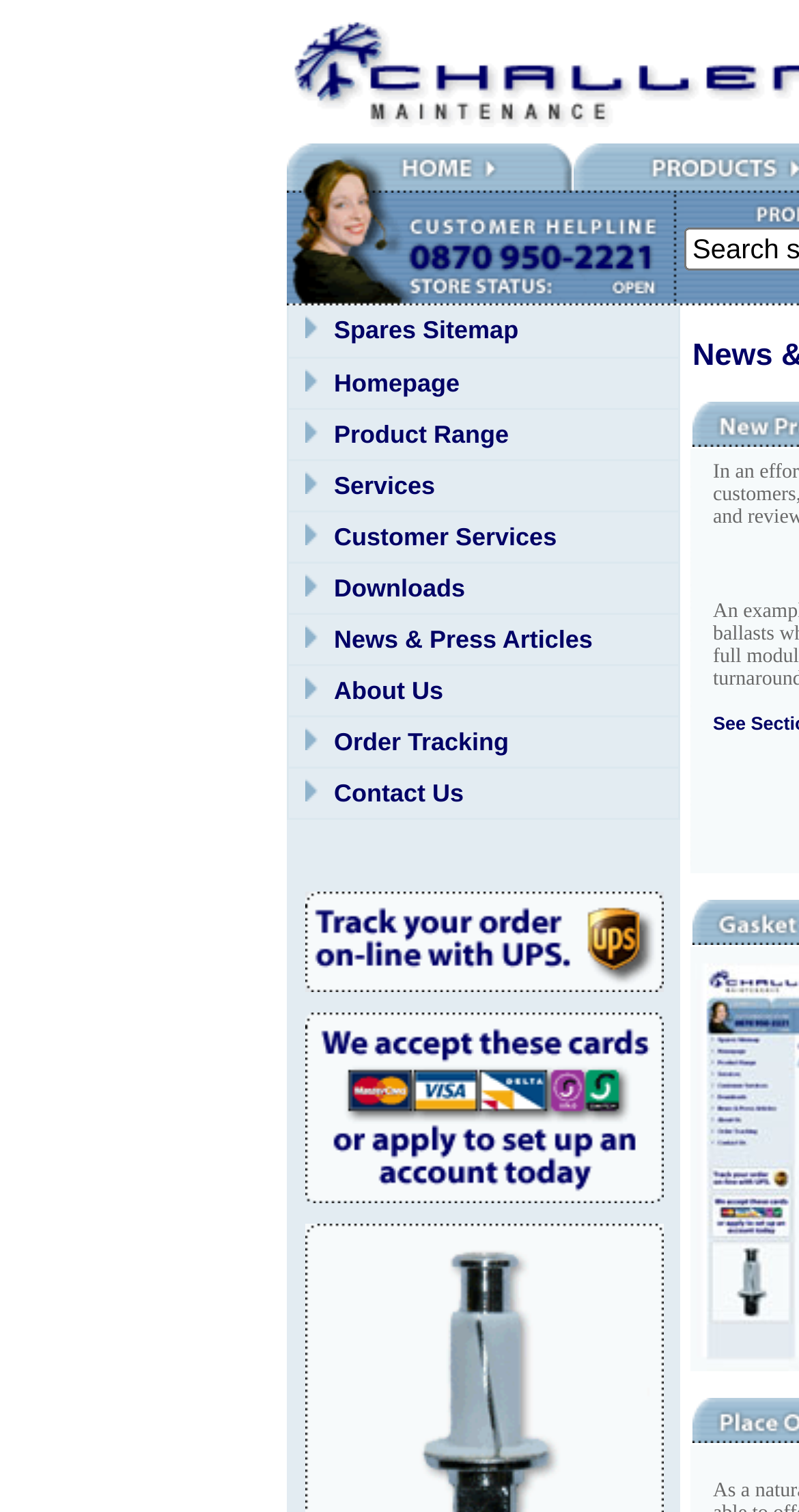How many rows are there in the grid?
Please answer using one word or phrase, based on the screenshot.

11